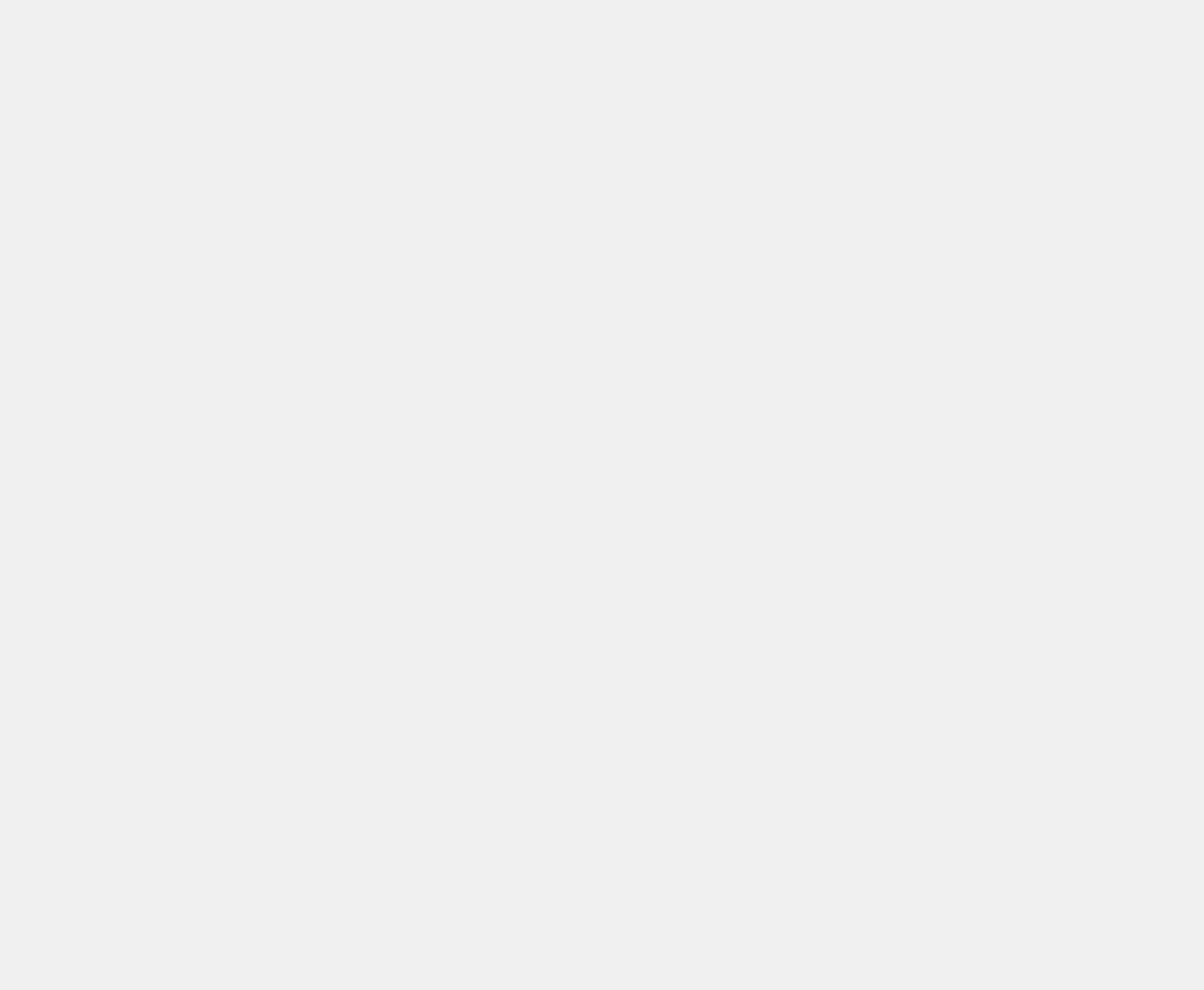Please provide the bounding box coordinates for the element that needs to be clicked to perform the following instruction: "Subscribe to the newsletter". The coordinates should be given as four float numbers between 0 and 1, i.e., [left, top, right, bottom].

[0.762, 0.313, 0.941, 0.361]